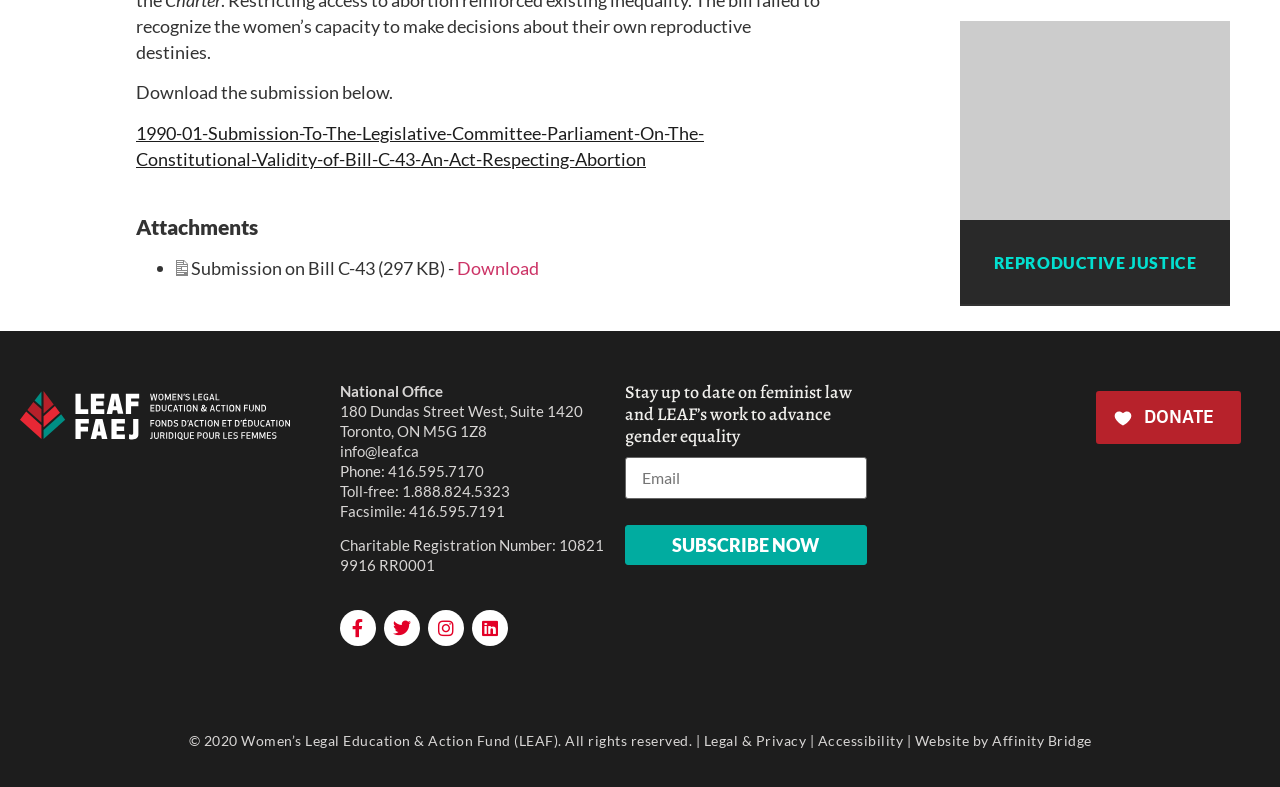Find the bounding box of the UI element described as: "value="Subscribe Now"". The bounding box coordinates should be given as four float values between 0 and 1, i.e., [left, top, right, bottom].

[0.488, 0.667, 0.677, 0.718]